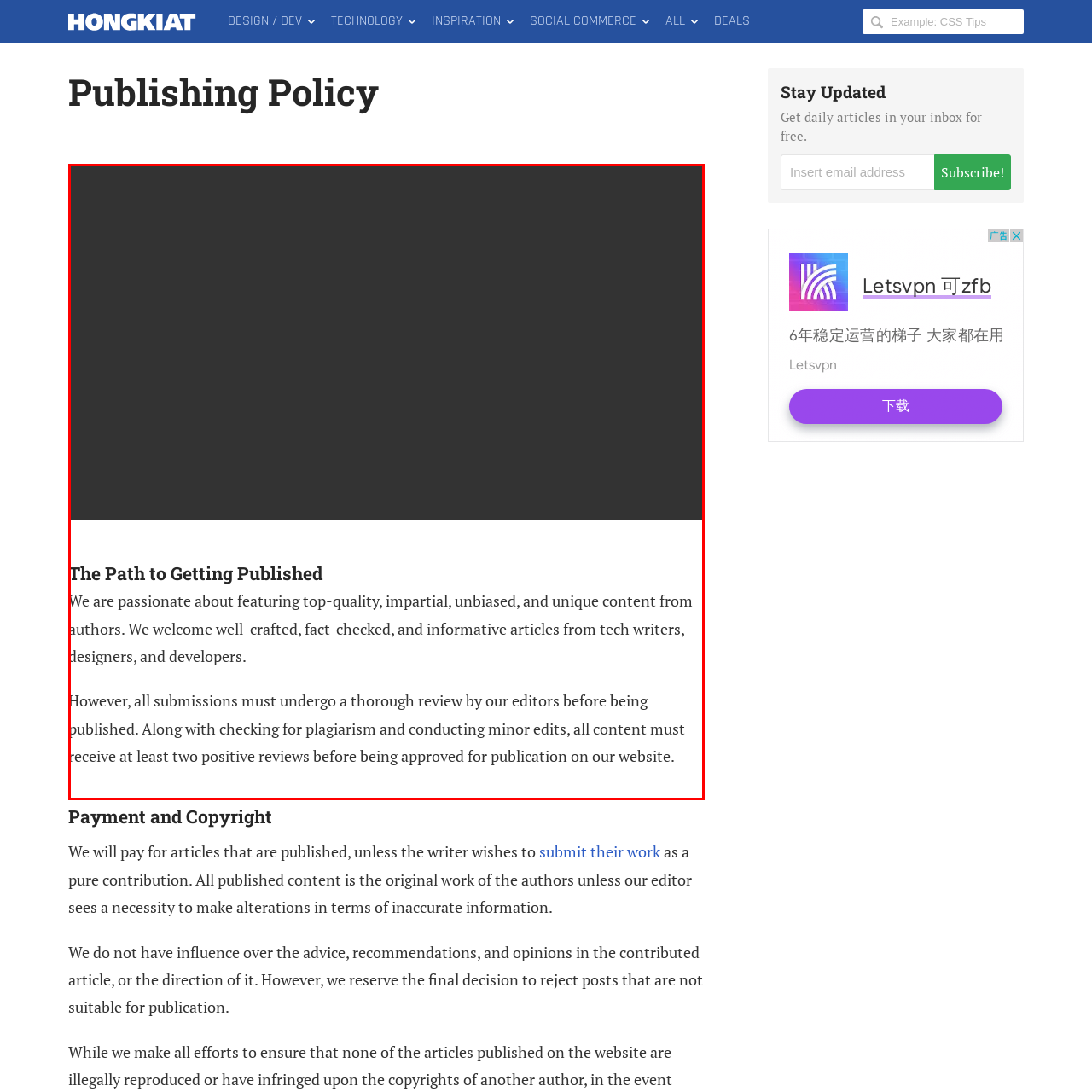Generate a detailed caption for the content inside the red bounding box.

The image captures a section of a webpage dedicated to the publishing policy of Hongkiat, prominently titled "The Path to Getting Published." Below this heading, the text outlines the site's commitment to featuring high-quality, impartial, and unique content from authors, including tech writers, designers, and developers. It emphasizes the rigorous editorial review process that all submissions must undergo, highlighting the criteria for publication which include plagiarism checks and the necessity for multiple positive reviews. This informative content aims to guide potential contributors on the expectations and standards upheld by the platform to ensure the articles meet their quality benchmarks.